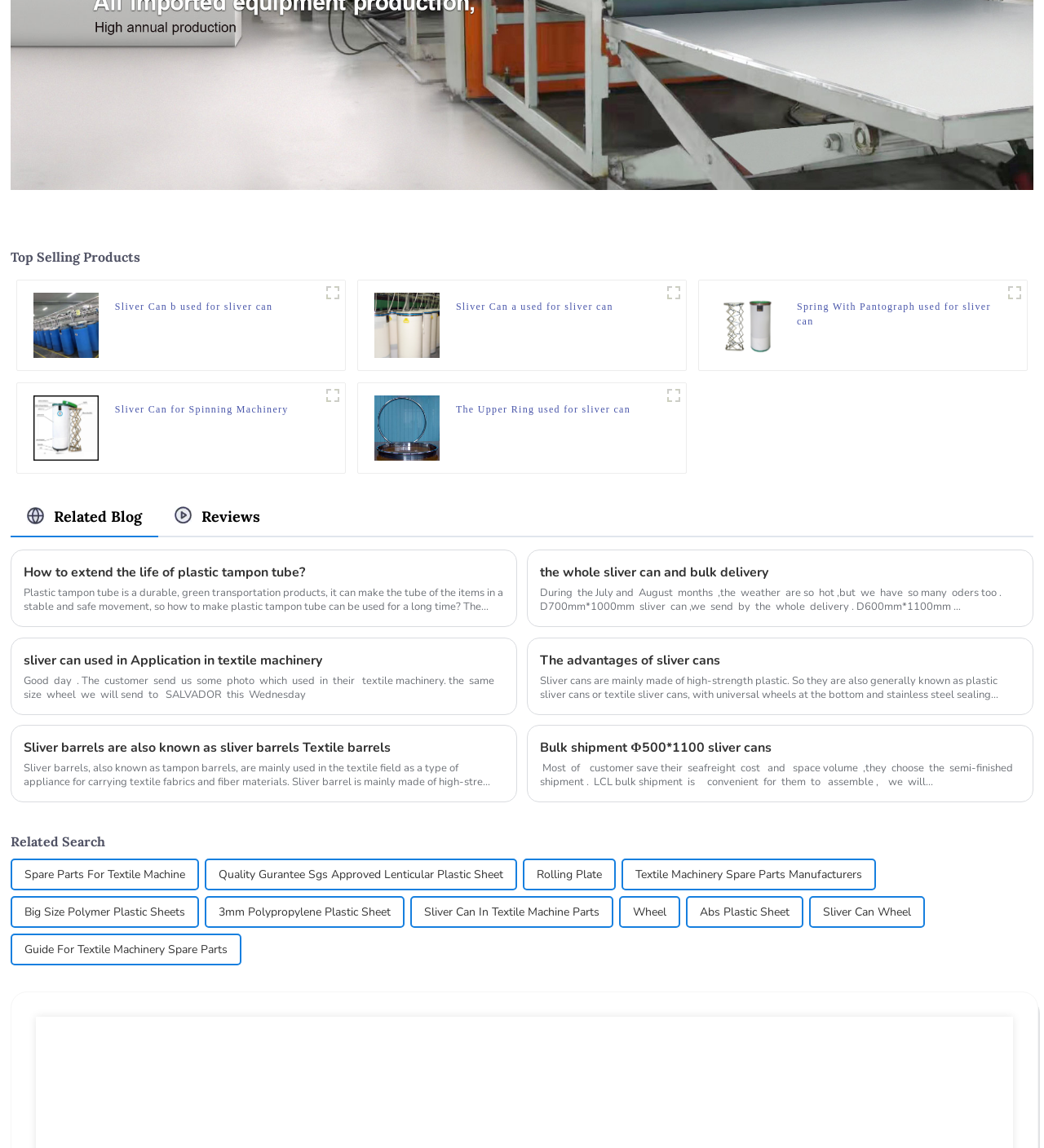Given the element description title="x1", identify the bounding box coordinates for the UI element on the webpage screenshot. The format should be (top-left x, top-left y, bottom-right x, bottom-right y), with values between 0 and 1.

[0.307, 0.334, 0.33, 0.355]